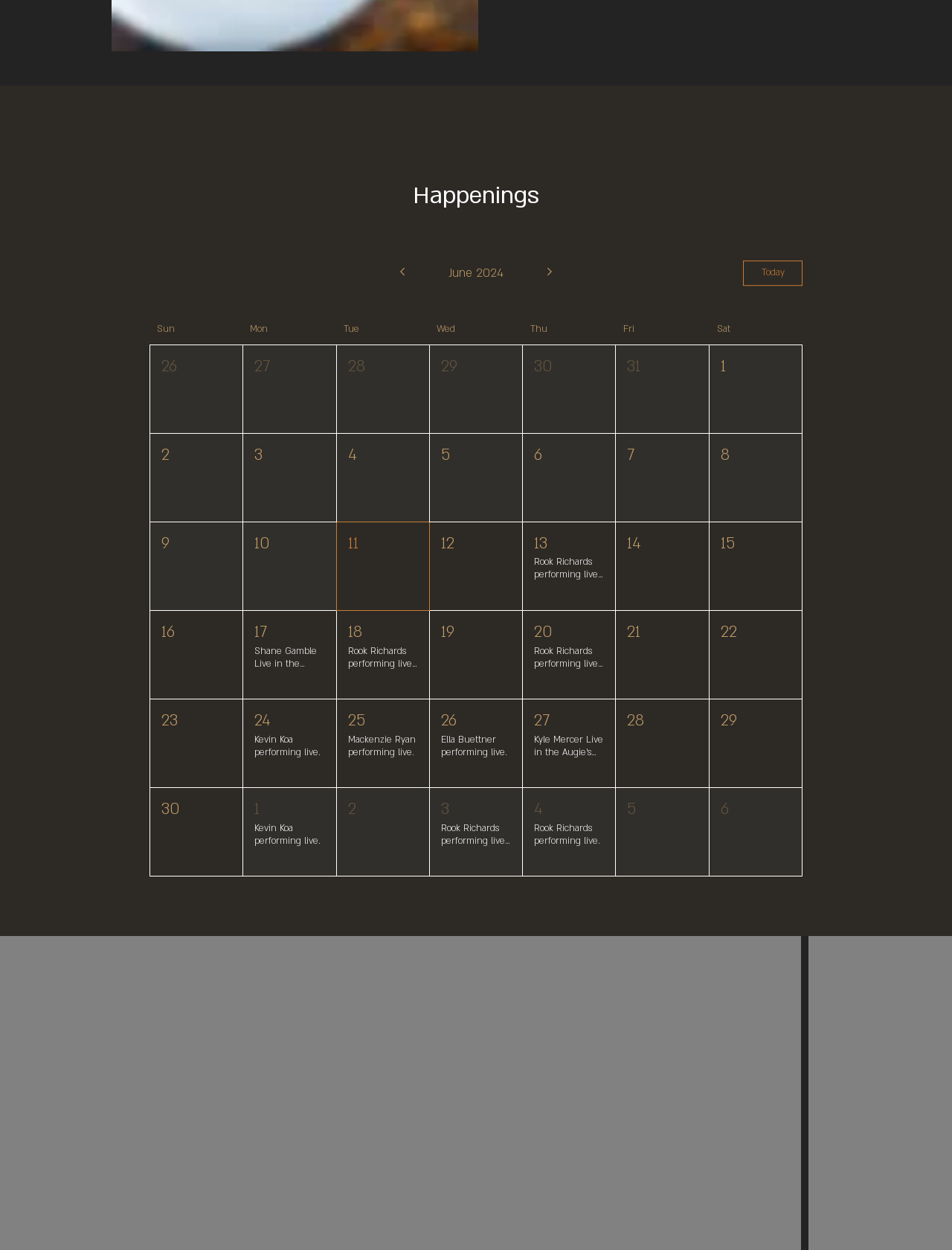Look at the image and answer the question in detail:
How many buttons are in the top section?

There are three buttons in the top section of the webpage: 'Previous month', 'Next month', and 'Today'.